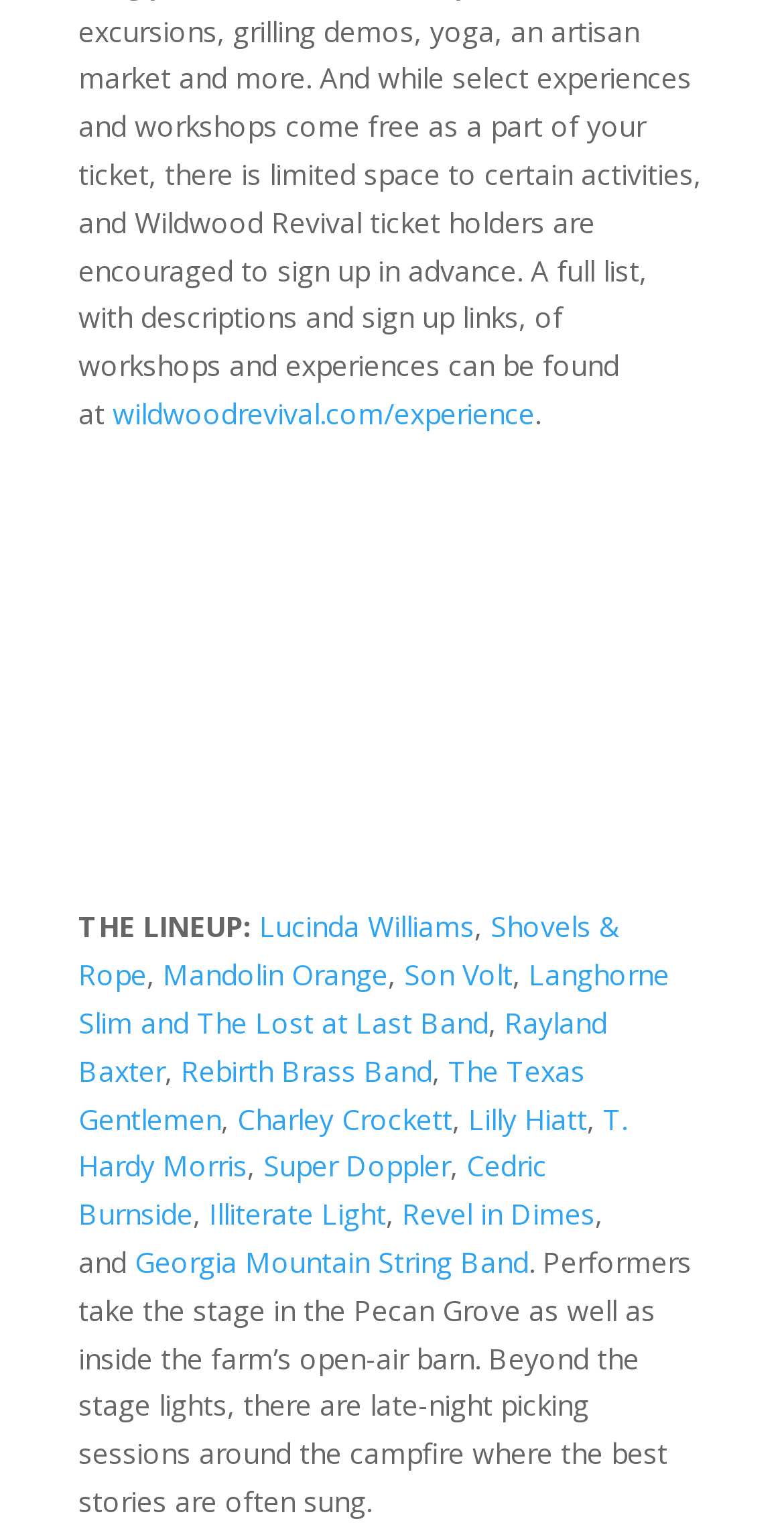Is there a specific order to the performer list?
Give a single word or phrase answer based on the content of the image.

No